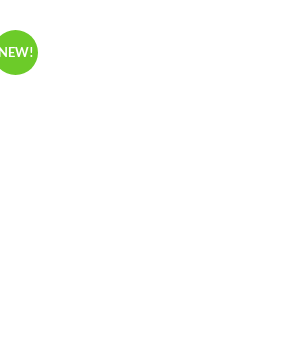Generate an in-depth description of the image.

This vibrant image features a "My Species Went To The Moon" T-shirt, designed for men. The T-shirt prominently showcases a playful and imaginative graphic, symbolizing exploration and creativity. A bright green circular badge in the corner of the image highlights that this product is "NEW!" indicating its recent addition to the collection. The design captivates with a whimsical concept, appealing to those who appreciate unique and thought-provoking apparel. As part of a promotional offering, the shirt is priced at £21.00, and it is available in a variety of colors. Overall, it's an eye-catching piece perfect for those looking to make a statement with their clothing.